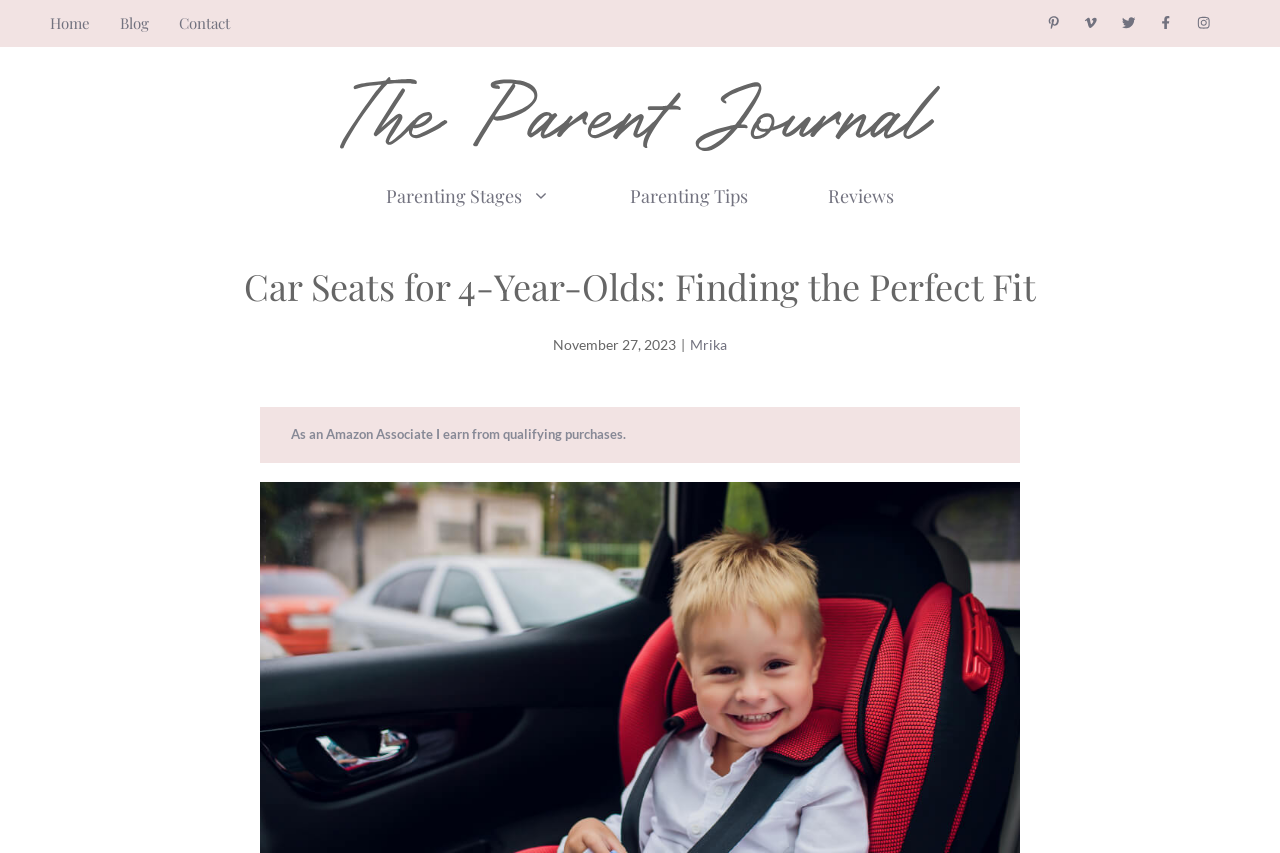Please determine the bounding box coordinates of the section I need to click to accomplish this instruction: "read reviews".

[0.616, 0.189, 0.73, 0.271]